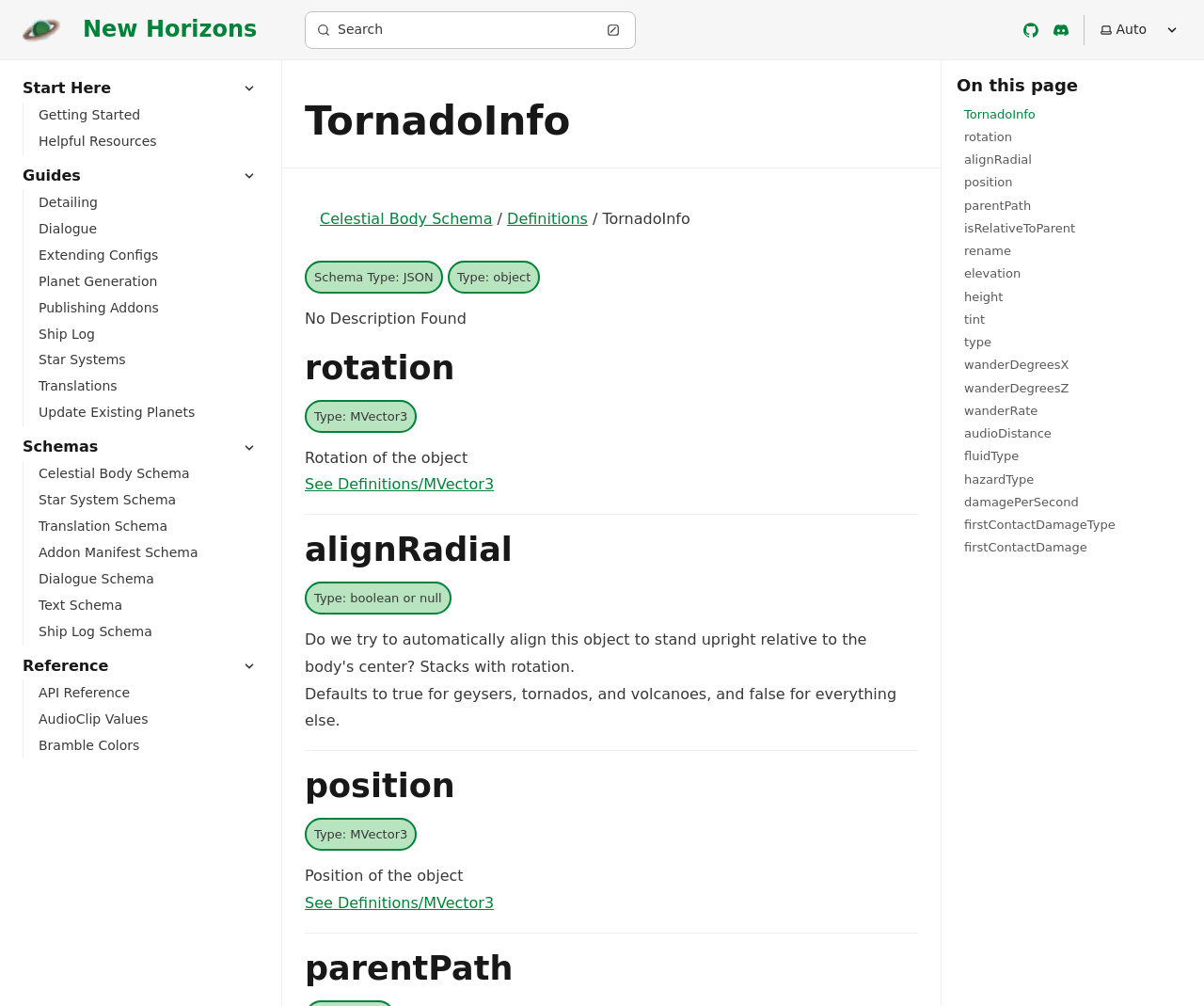Locate the bounding box coordinates of the element to click to perform the following action: 'Search for something'. The coordinates should be given as four float values between 0 and 1, in the form of [left, top, right, bottom].

[0.253, 0.011, 0.528, 0.048]